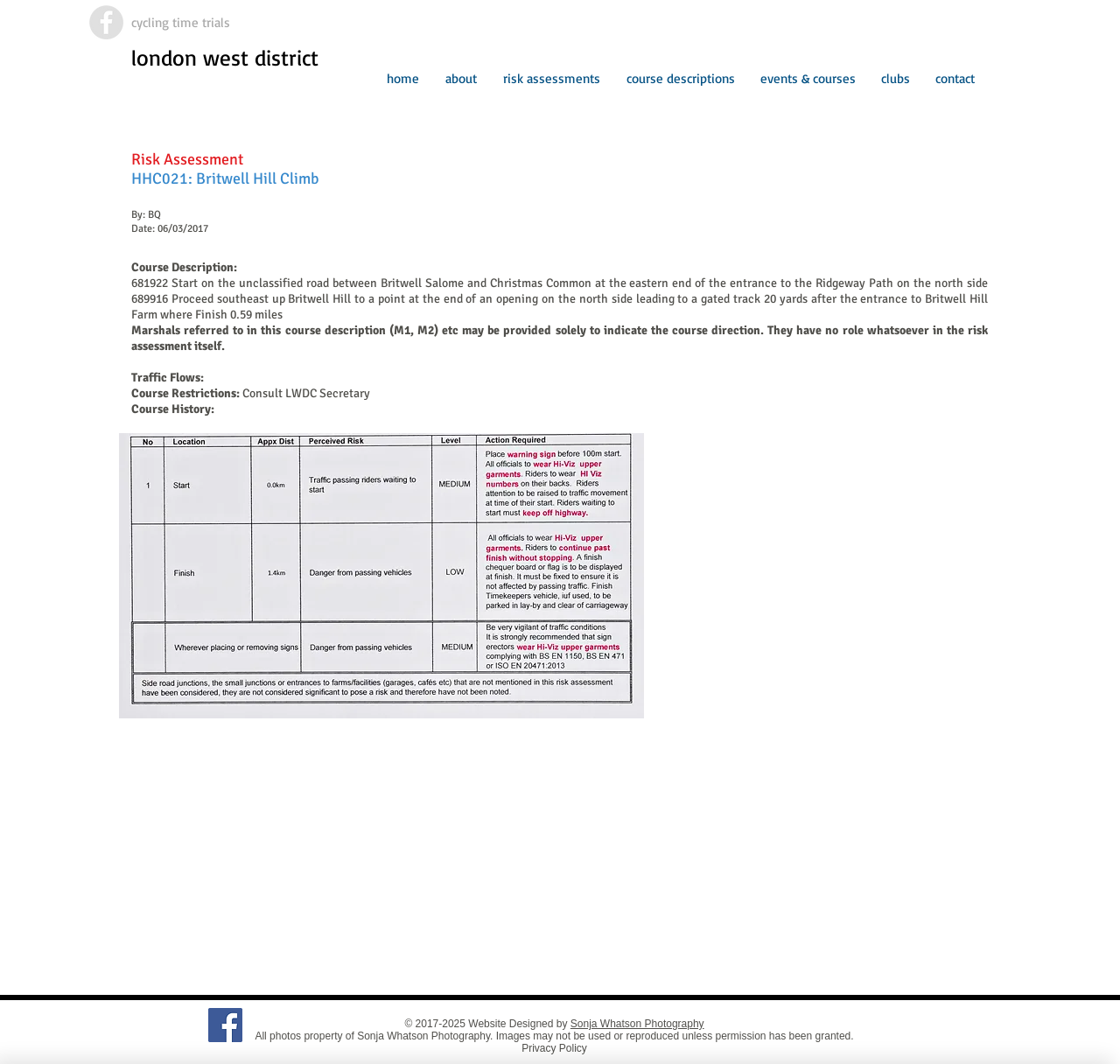Determine the bounding box coordinates of the UI element that matches the following description: "home". The coordinates should be four float numbers between 0 and 1 in the format [left, top, right, bottom].

[0.33, 0.062, 0.382, 0.086]